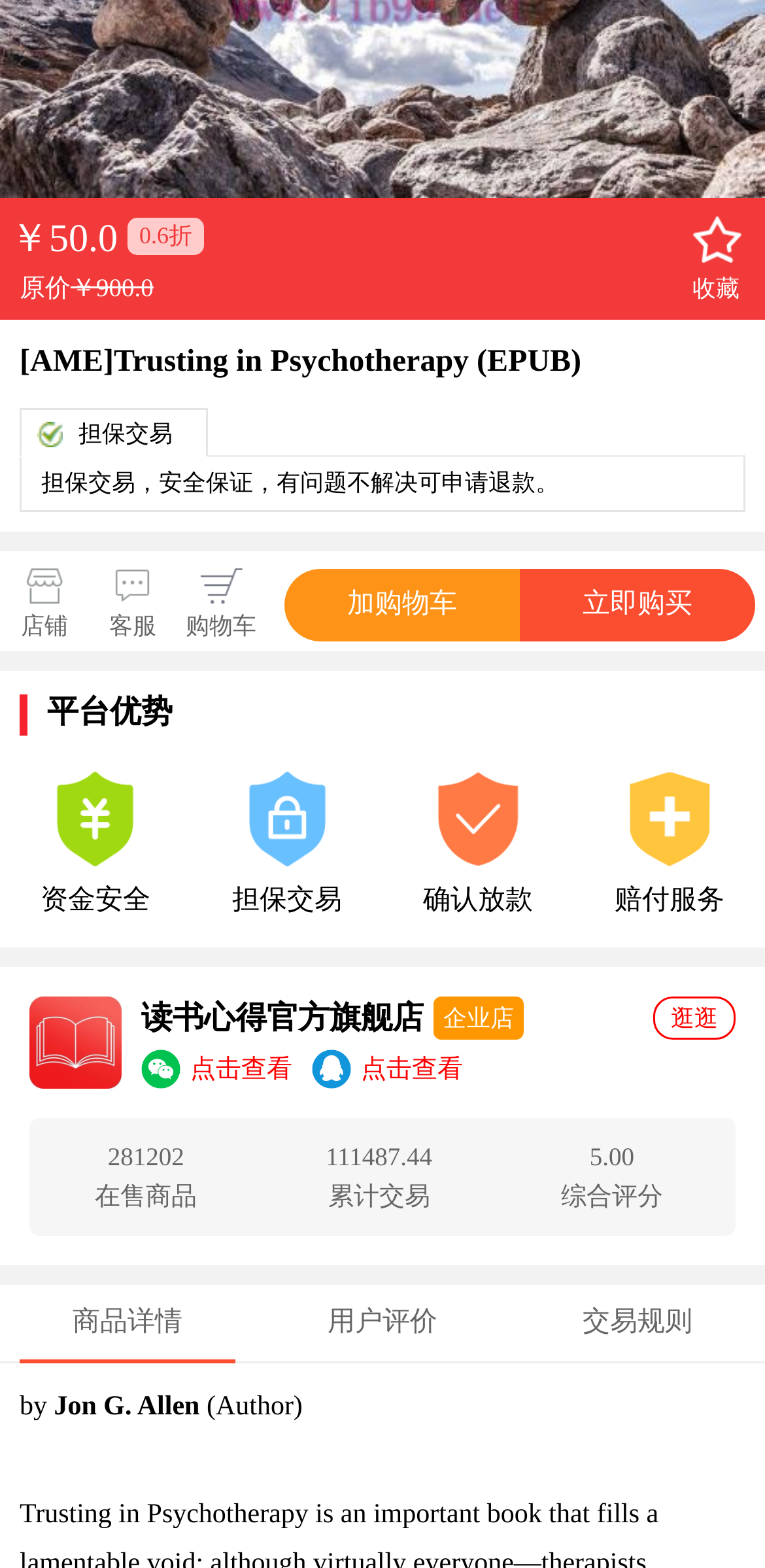Provide the bounding box coordinates for the UI element that is described by this text: "收藏". The coordinates should be in the form of four float numbers between 0 and 1: [left, top, right, bottom].

[0.904, 0.16, 0.968, 0.193]